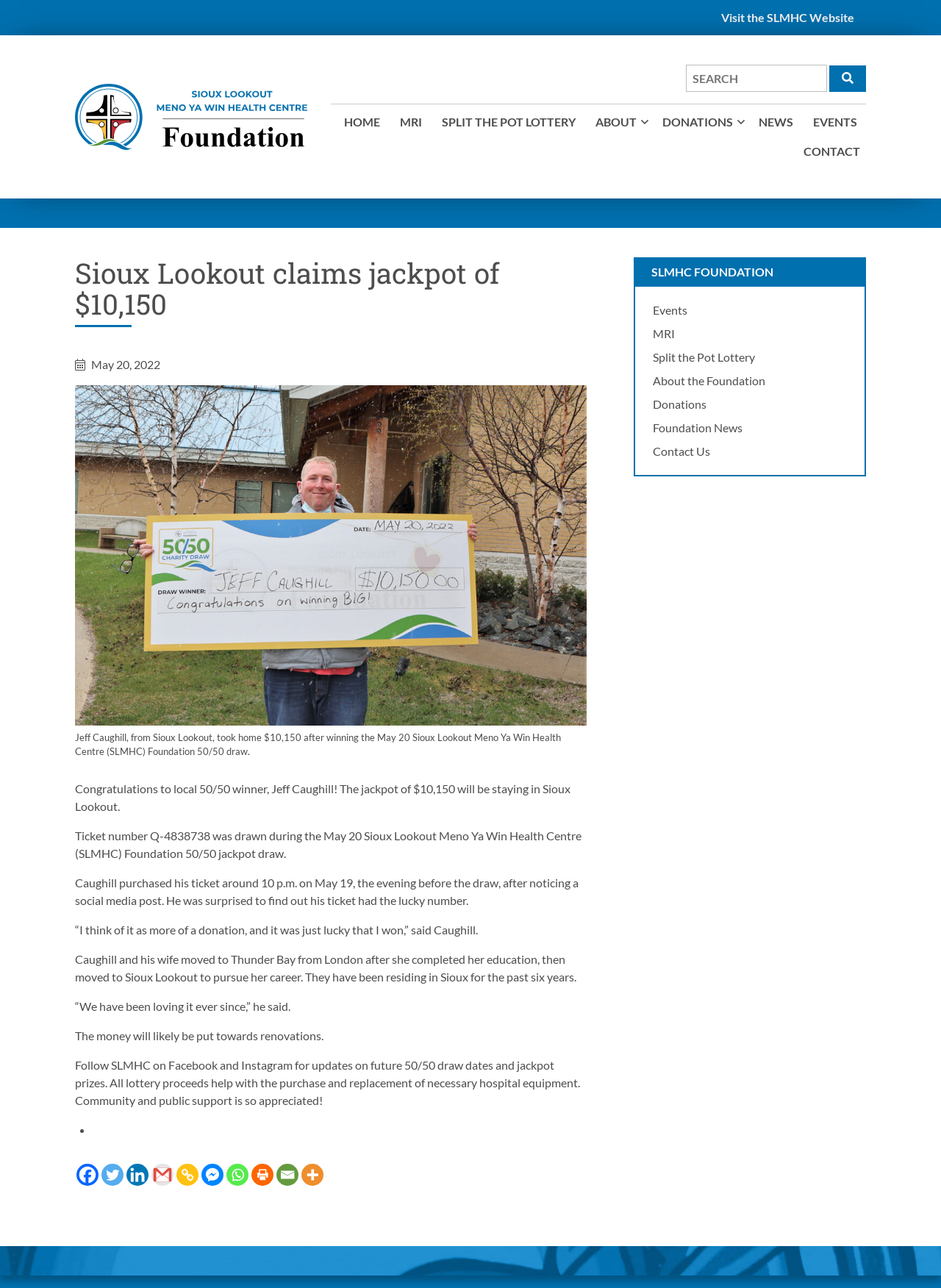Given the element description: "Contact", predict the bounding box coordinates of this UI element. The coordinates must be four float numbers between 0 and 1, given as [left, top, right, bottom].

[0.848, 0.108, 0.92, 0.127]